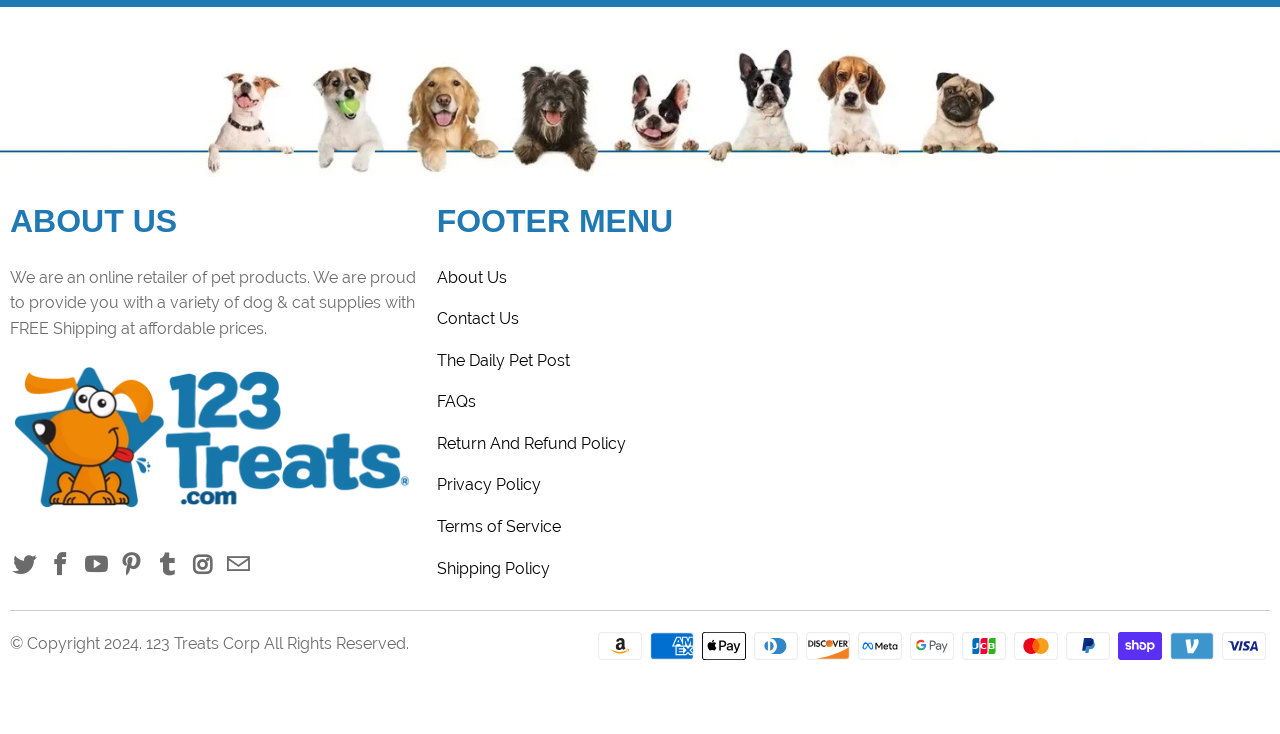Locate the bounding box of the UI element with the following description: "title="123treats on Instagram"".

[0.147, 0.753, 0.17, 0.787]